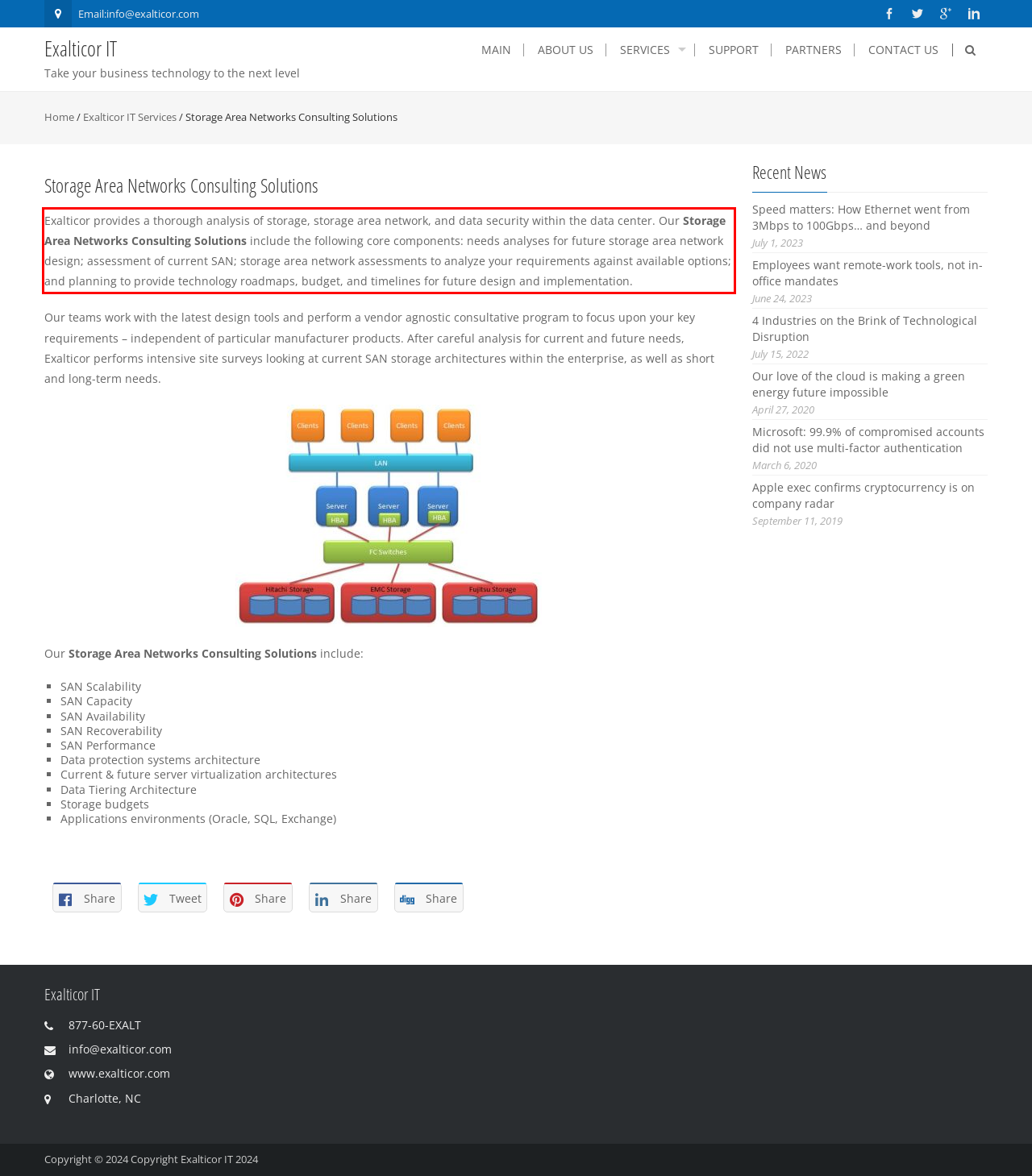Please identify the text within the red rectangular bounding box in the provided webpage screenshot.

Exalticor provides a thorough analysis of storage, storage area network, and data security within the data center. Our Storage Area Networks Consulting Solutions include the following core components: needs analyses for future storage area network design; assessment of current SAN; storage area network assessments to analyze your requirements against available options; and planning to provide technology roadmaps, budget, and timelines for future design and implementation.